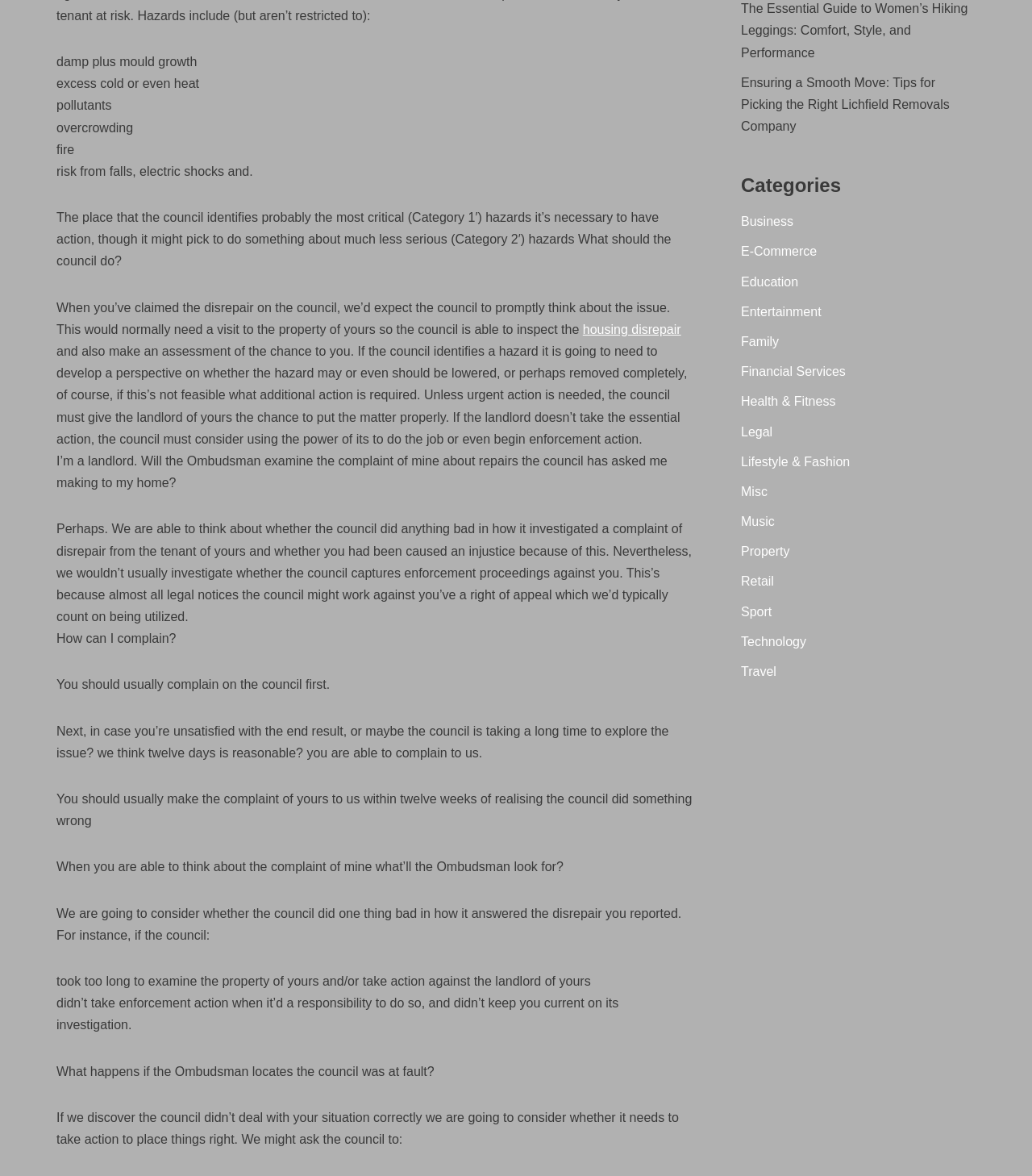Find the bounding box coordinates for the HTML element specified by: "Legal".

[0.718, 0.361, 0.749, 0.373]